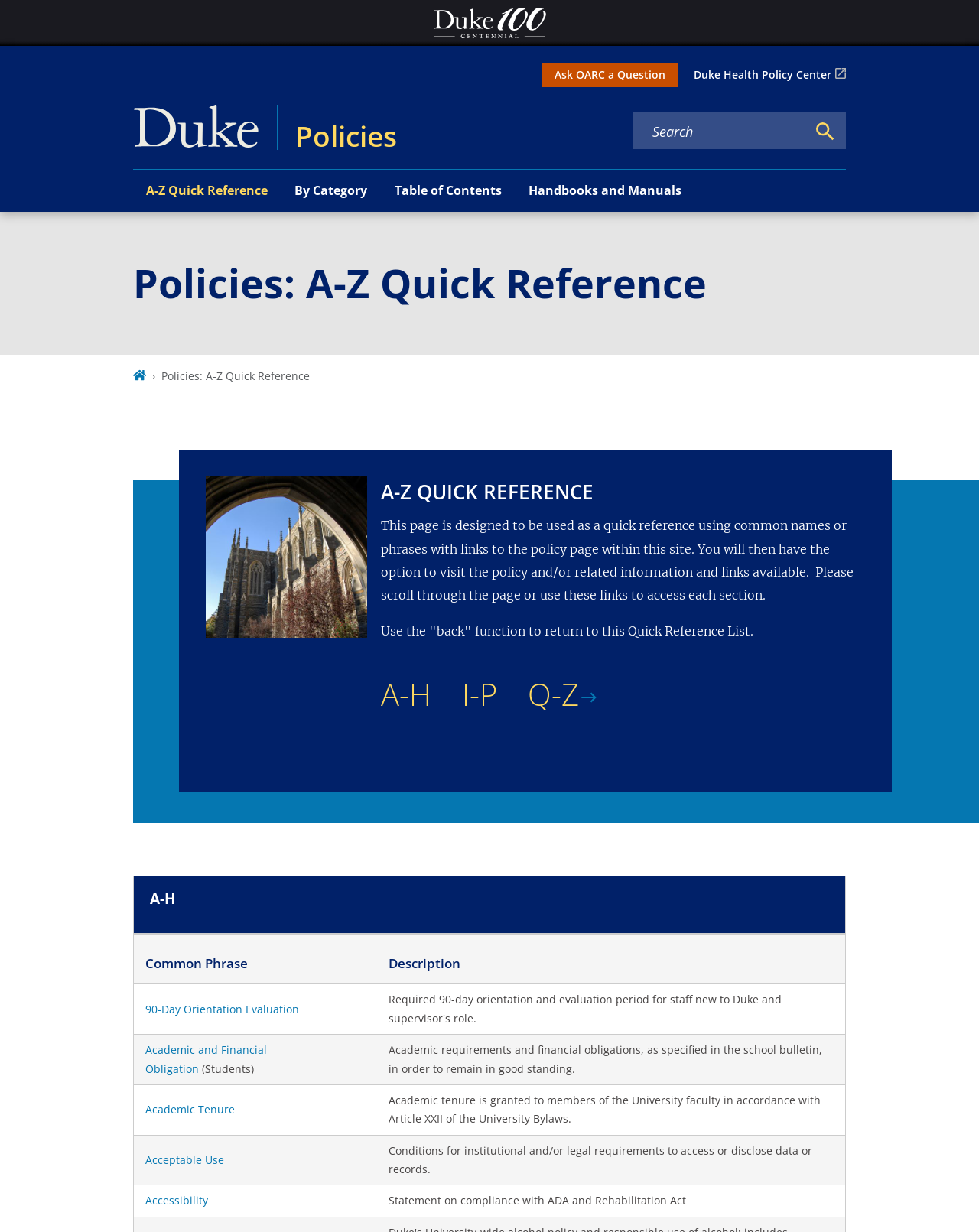Can you pinpoint the bounding box coordinates for the clickable element required for this instruction: "Ask OARC a question"? The coordinates should be four float numbers between 0 and 1, i.e., [left, top, right, bottom].

[0.554, 0.052, 0.692, 0.071]